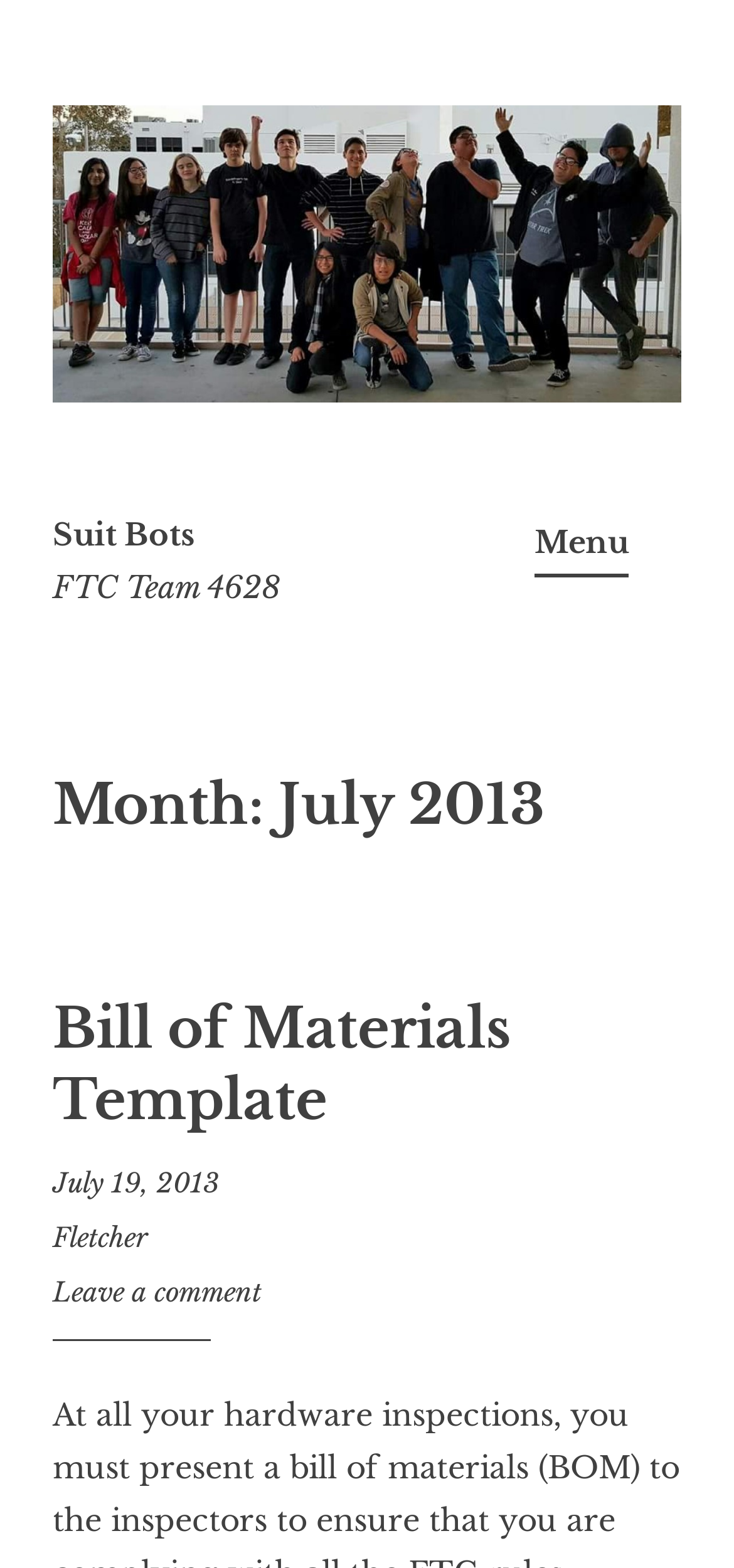Generate the title text from the webpage.

Month: July 2013